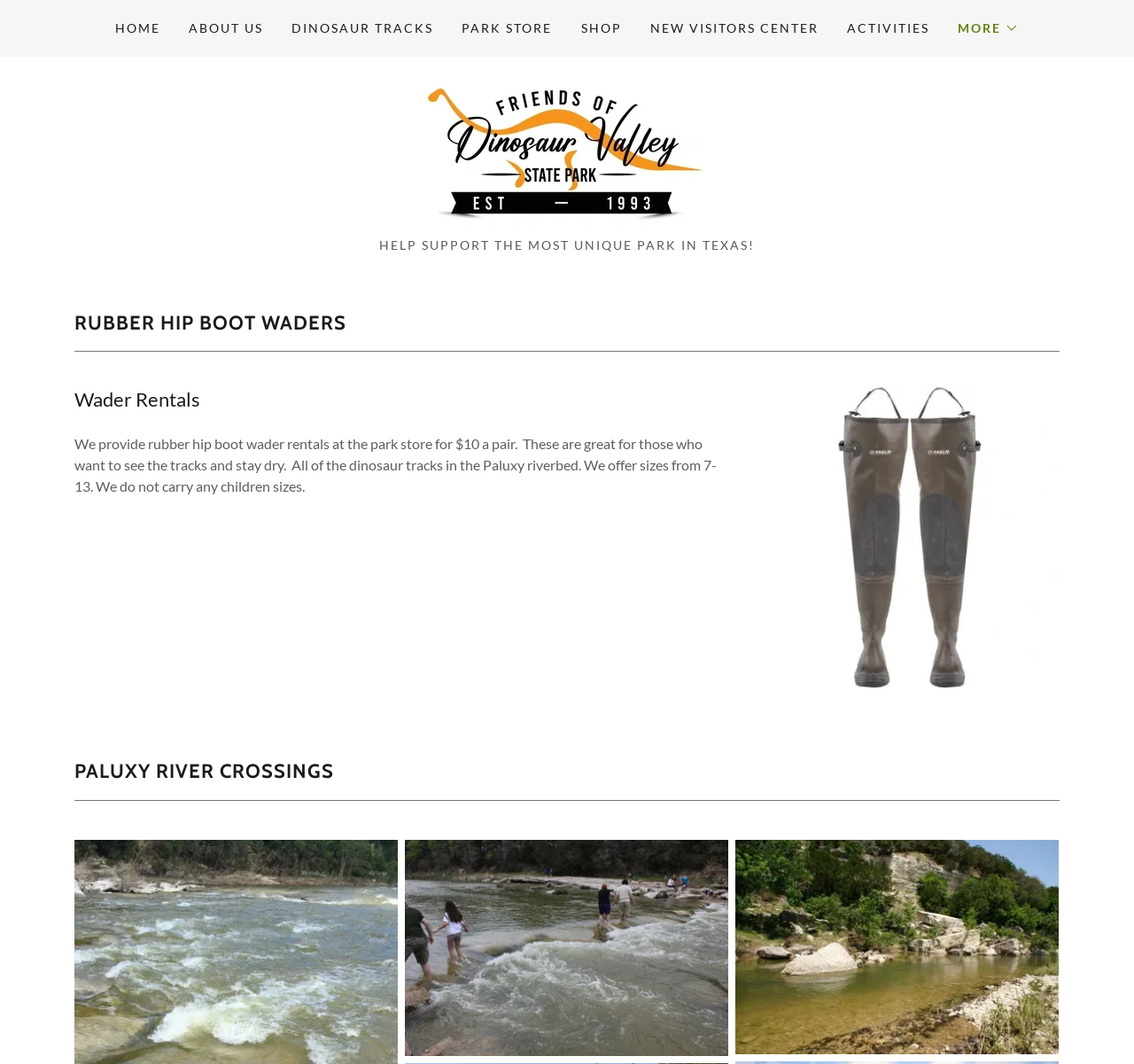What is the name of the organization mentioned on the webpage?
Respond with a short answer, either a single word or a phrase, based on the image.

Friends of Dinosaur Valley State Park